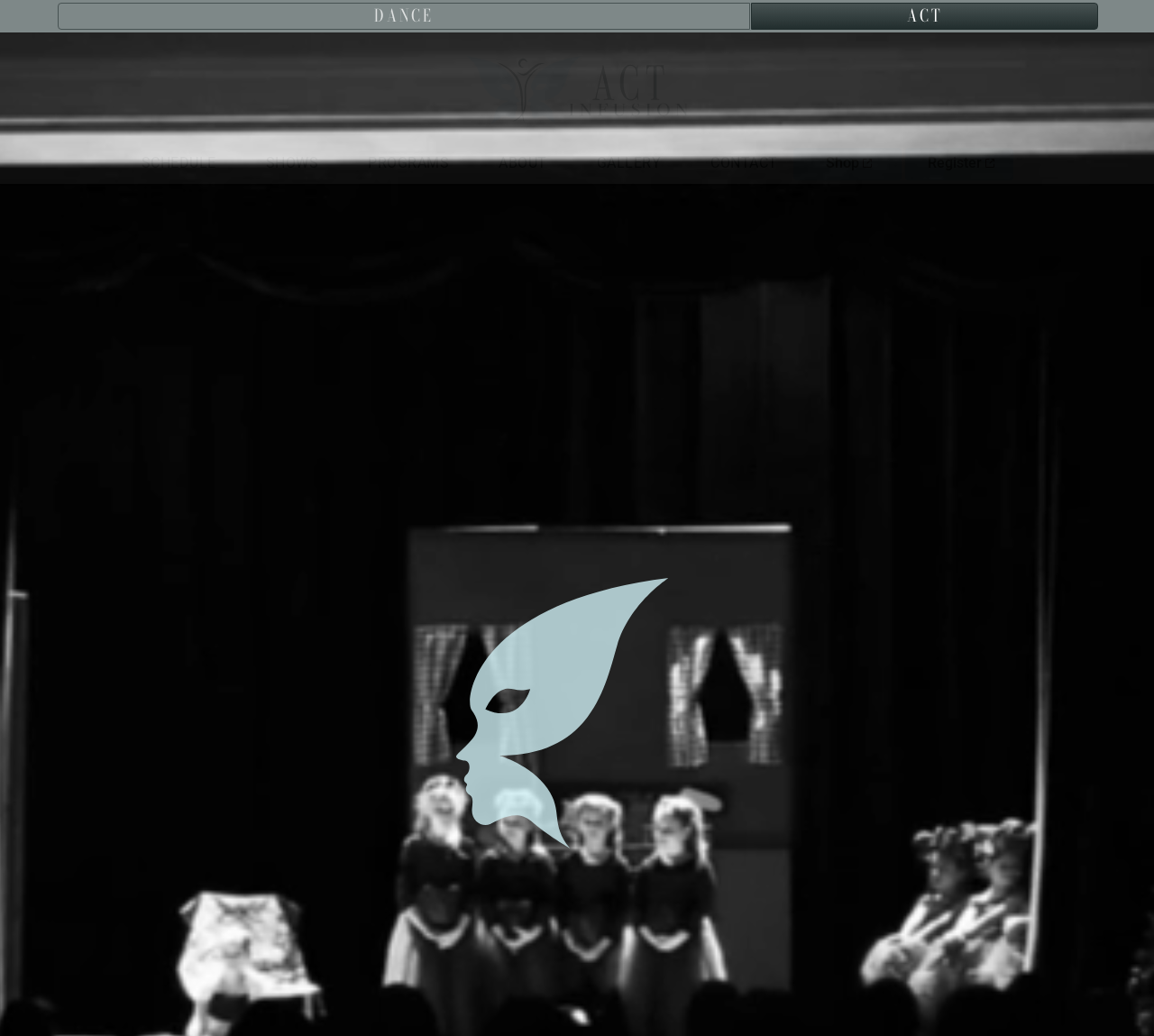Please reply to the following question with a single word or a short phrase:
What is the first menu item?

DANCE